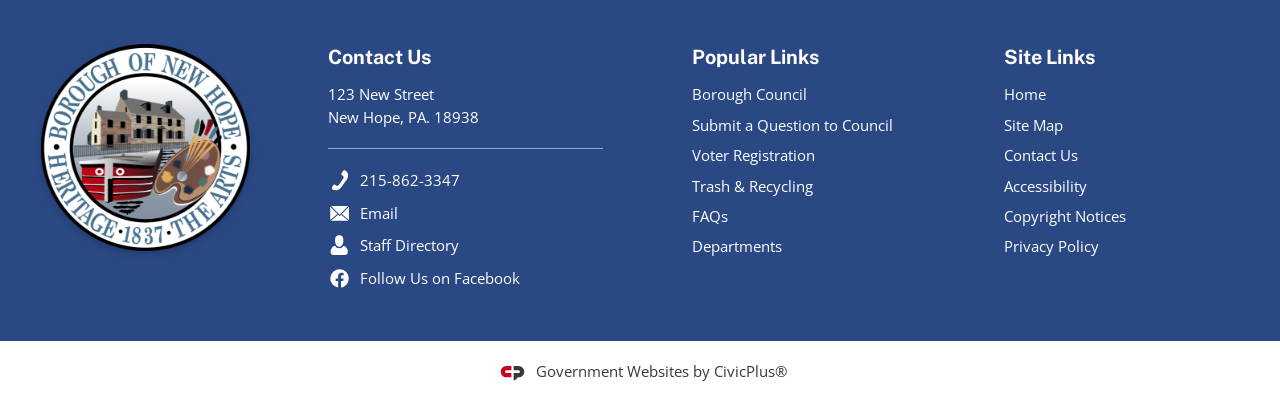Please identify the bounding box coordinates for the region that you need to click to follow this instruction: "Contact us via phone".

[0.256, 0.415, 0.361, 0.477]